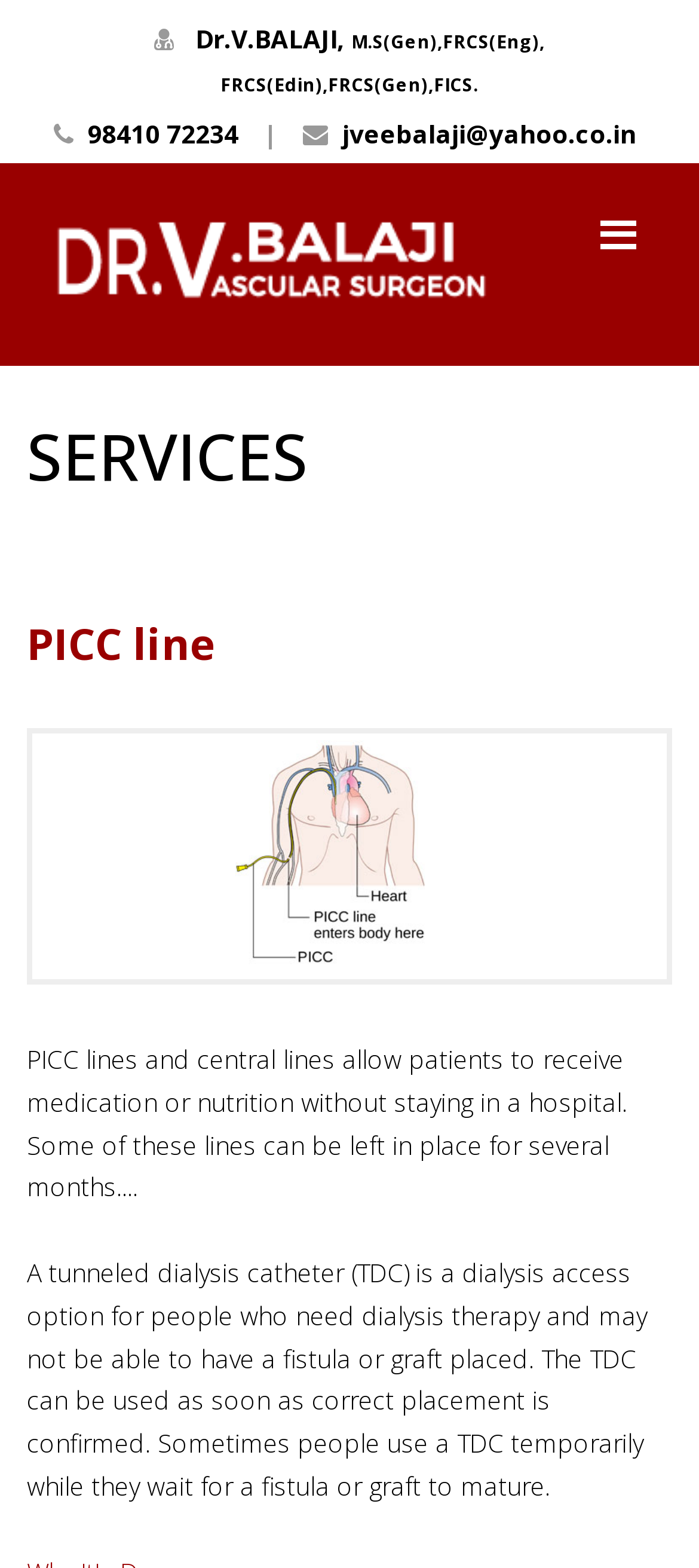Locate the bounding box of the UI element with the following description: "98410 72234".

[0.077, 0.074, 0.341, 0.096]